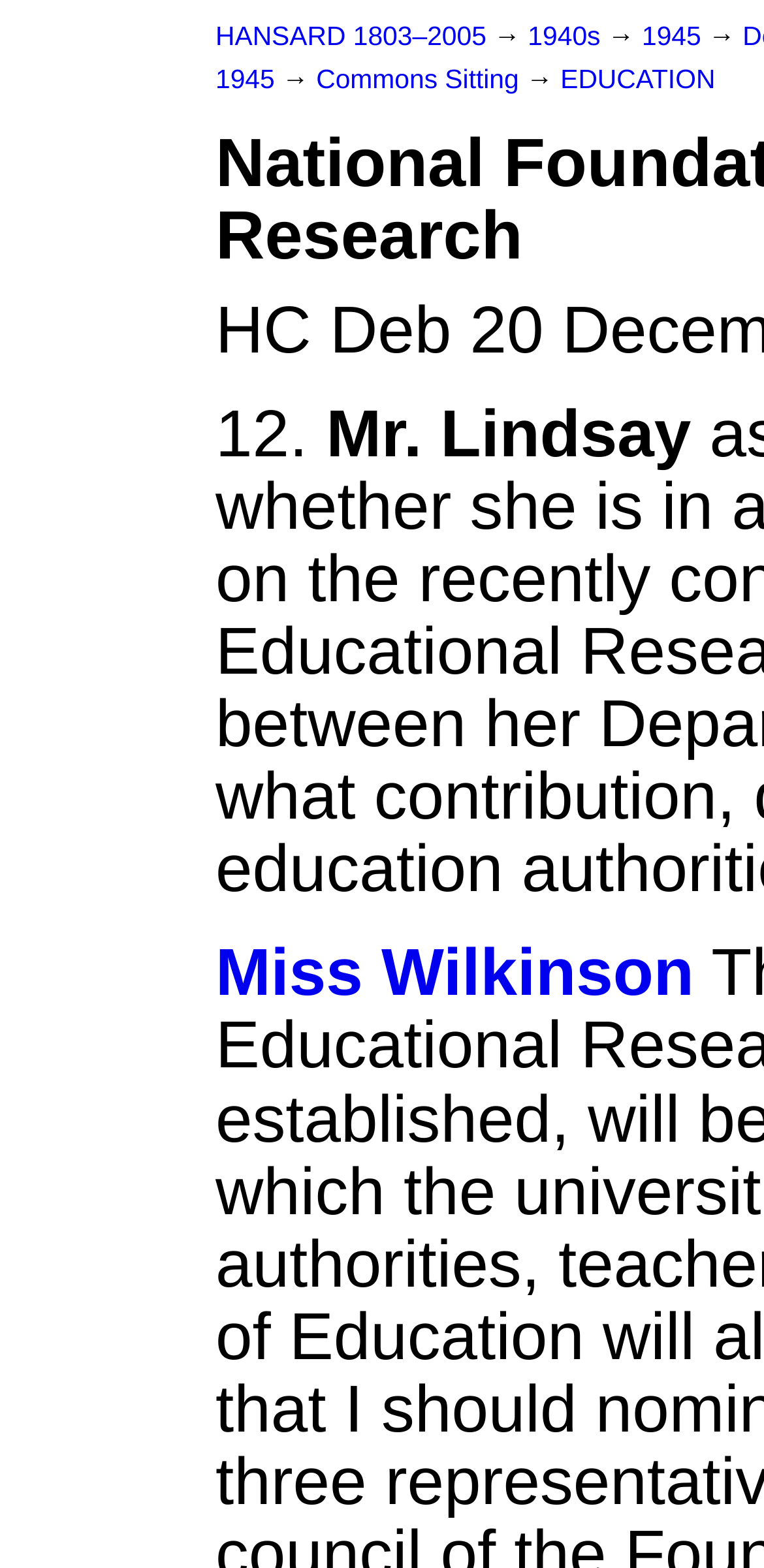Given the element description "Miss Wilkinson", identify the bounding box of the corresponding UI element.

[0.282, 0.598, 0.908, 0.645]